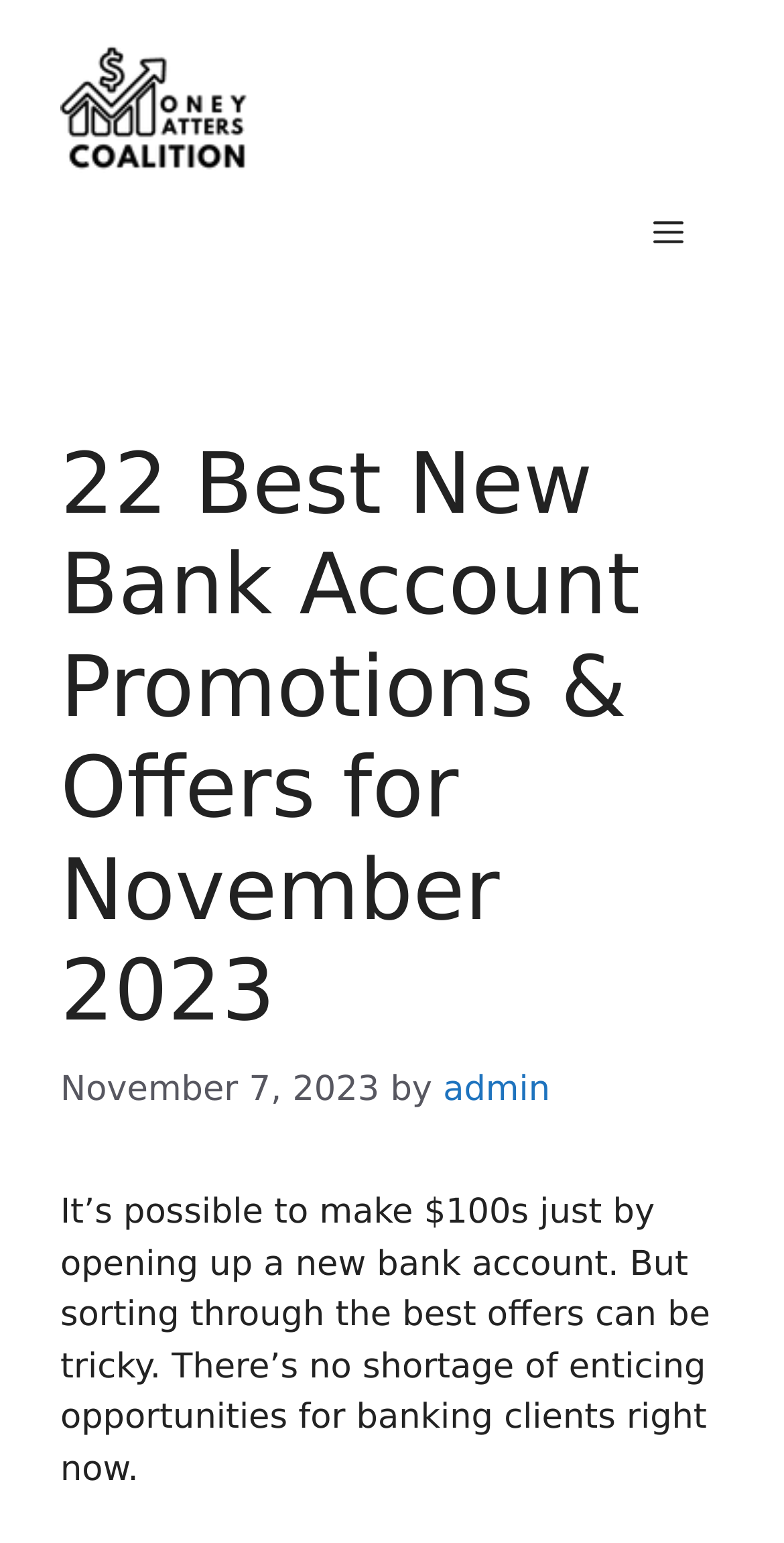Provide a short answer to the following question with just one word or phrase: When was the webpage last updated?

November 7, 2023